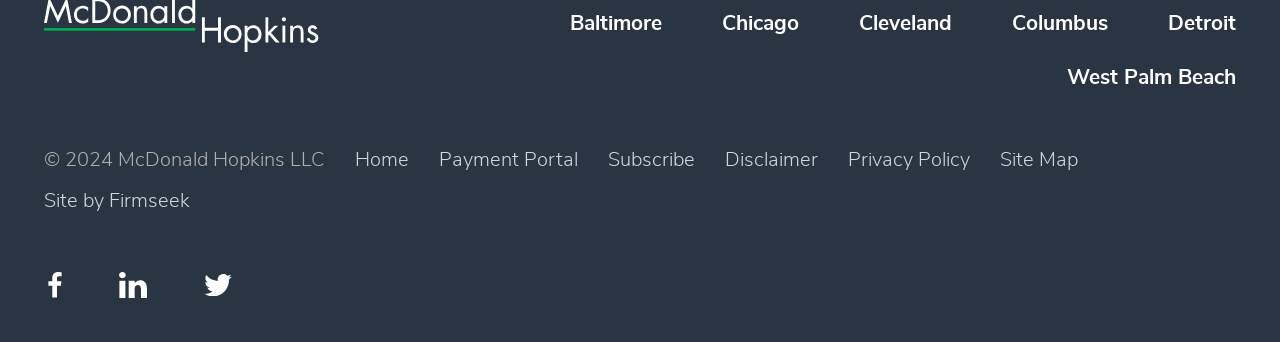Kindly determine the bounding box coordinates for the clickable area to achieve the given instruction: "Visit Facebook page".

[0.034, 0.784, 0.052, 0.882]